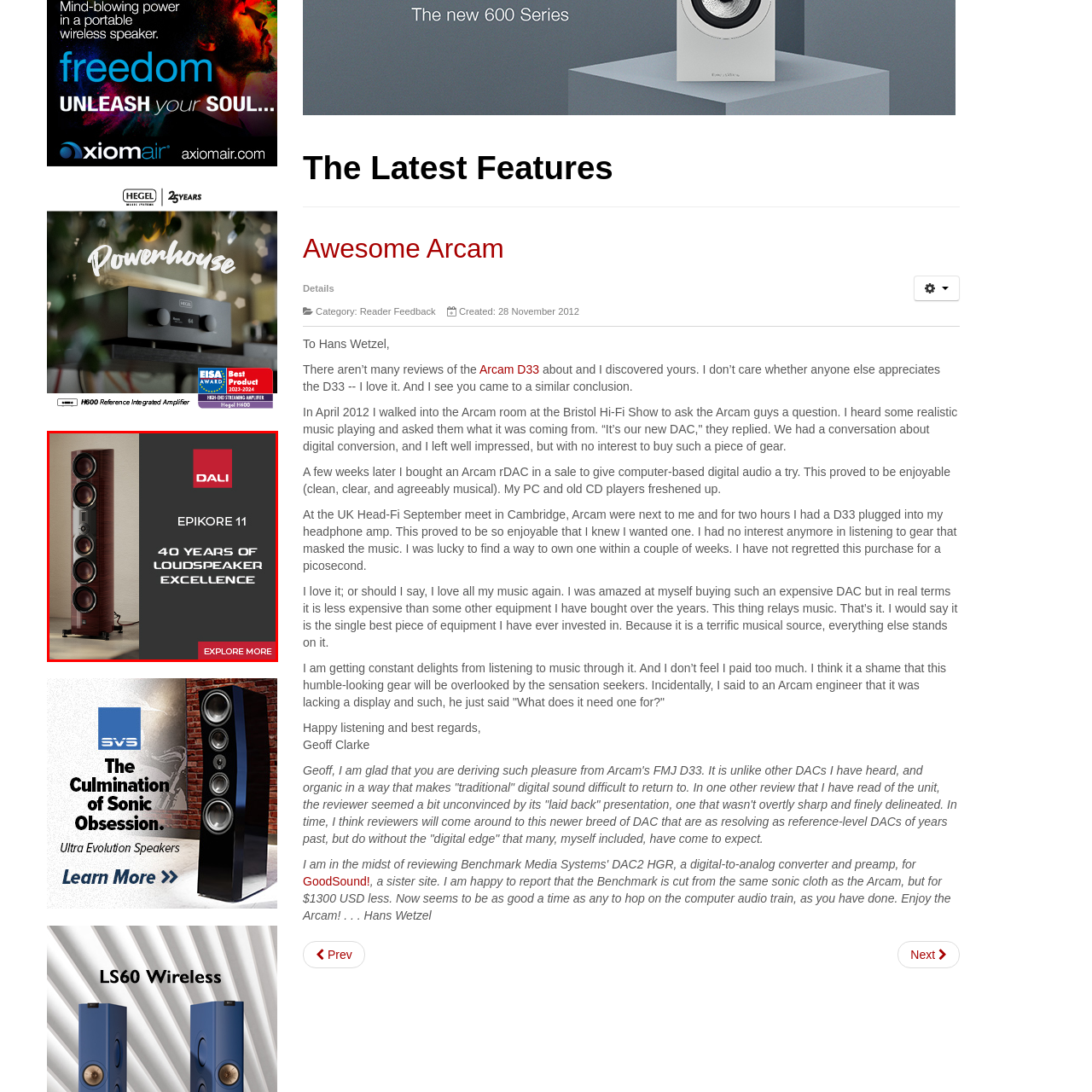Describe in detail what is depicted in the image enclosed by the red lines.

The image features the DALI Epikore 11 loudspeaker, a striking design that showcases the brand's commitment to audio excellence over the past 40 years. This elegant speaker stands tall and slim, presenting with a rich wood finish that adds warmth to any room. Its five speaker drivers are prominently arranged, highlighting DALI's advanced engineering in sound reproduction. Accompanying the image is a prominent caption reading "40 YEARS OF LOUDSPEAKER EXCELLENCE," emphasizing the heritage and quality associated with the DALI brand. The call to action "EXPLORE MORE" invites viewers to learn further about the product, enhancing the overall presentation of this premium audio equipment.